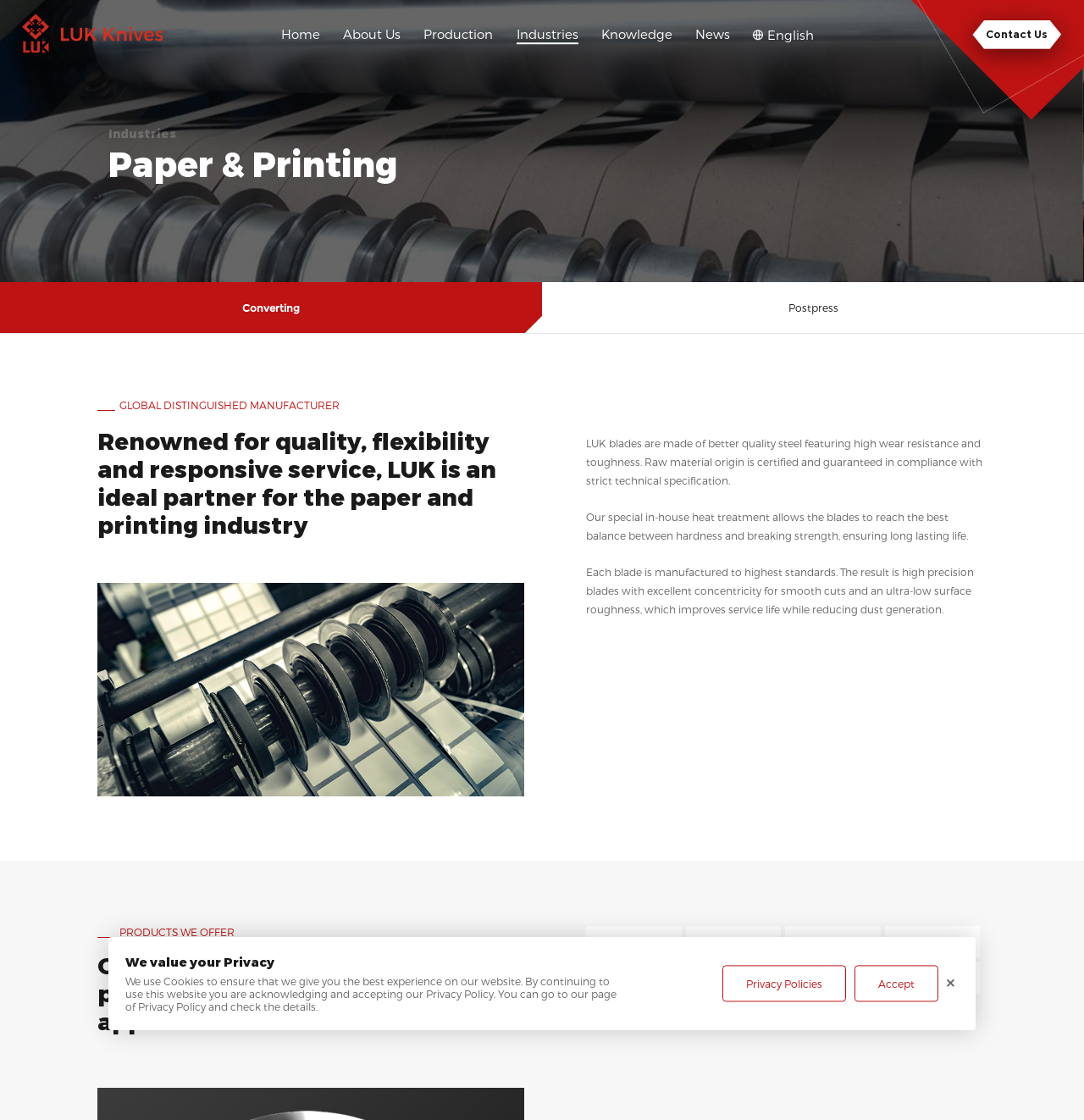Provide a thorough description of the webpage's content and layout.

The webpage is about Paper & Printing, with a prominent logo at the top left corner, accompanied by a link. The top navigation bar consists of seven links: Home, About Us, Production, Industries, Knowledge, News, and English. 

Below the navigation bar, there is a large image that spans the entire width of the page. 

On the left side of the page, there are two links: Converting and Postpress. 

The main content of the page is divided into two sections. The first section has a heading "Industries" and a subheading "GLOBAL DISTINGUISHED MANUFACTURER". It describes the company's reputation in the paper and printing industry, highlighting its quality, flexibility, and responsive service. 

The second section describes the company's products, specifically its blades, which are made of high-quality steel and undergo a special heat treatment process to ensure long-lasting life and high precision. 

Further down, there is a section titled "PRODUCTS WE OFFER", which lists various products, including Corrugated, Film, Foil, Non-Woven, Paper, Paper Straw, Sleeve Label, and Textile. 

At the bottom of the page, there is a notice about privacy policies, stating that the website uses cookies to ensure the best experience. There are links to the Privacy Policy page and an "Accept" button.